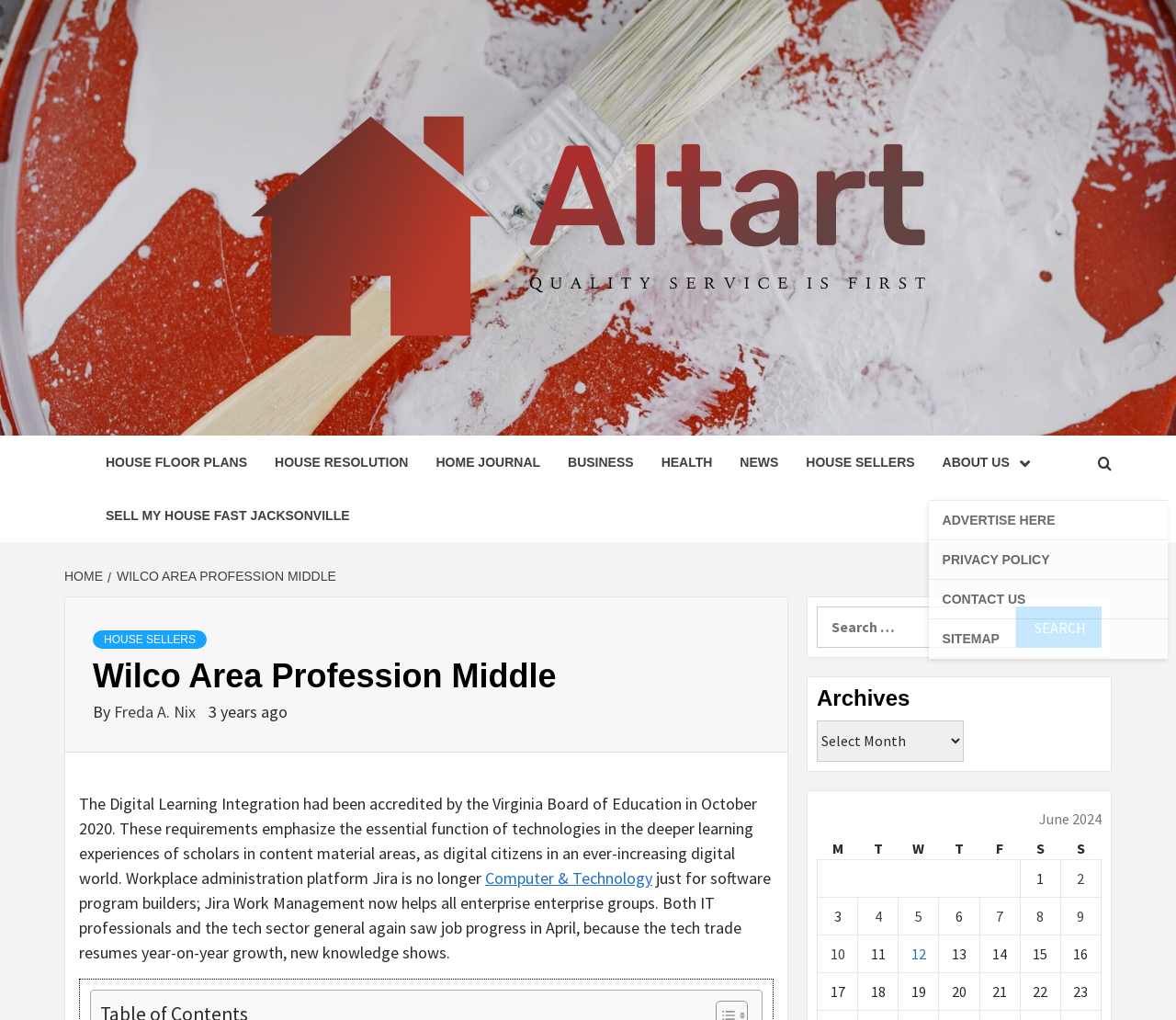Locate the bounding box coordinates of the element that needs to be clicked to carry out the instruction: "Search for something". The coordinates should be given as four float numbers ranging from 0 to 1, i.e., [left, top, right, bottom].

[0.695, 0.595, 0.937, 0.635]